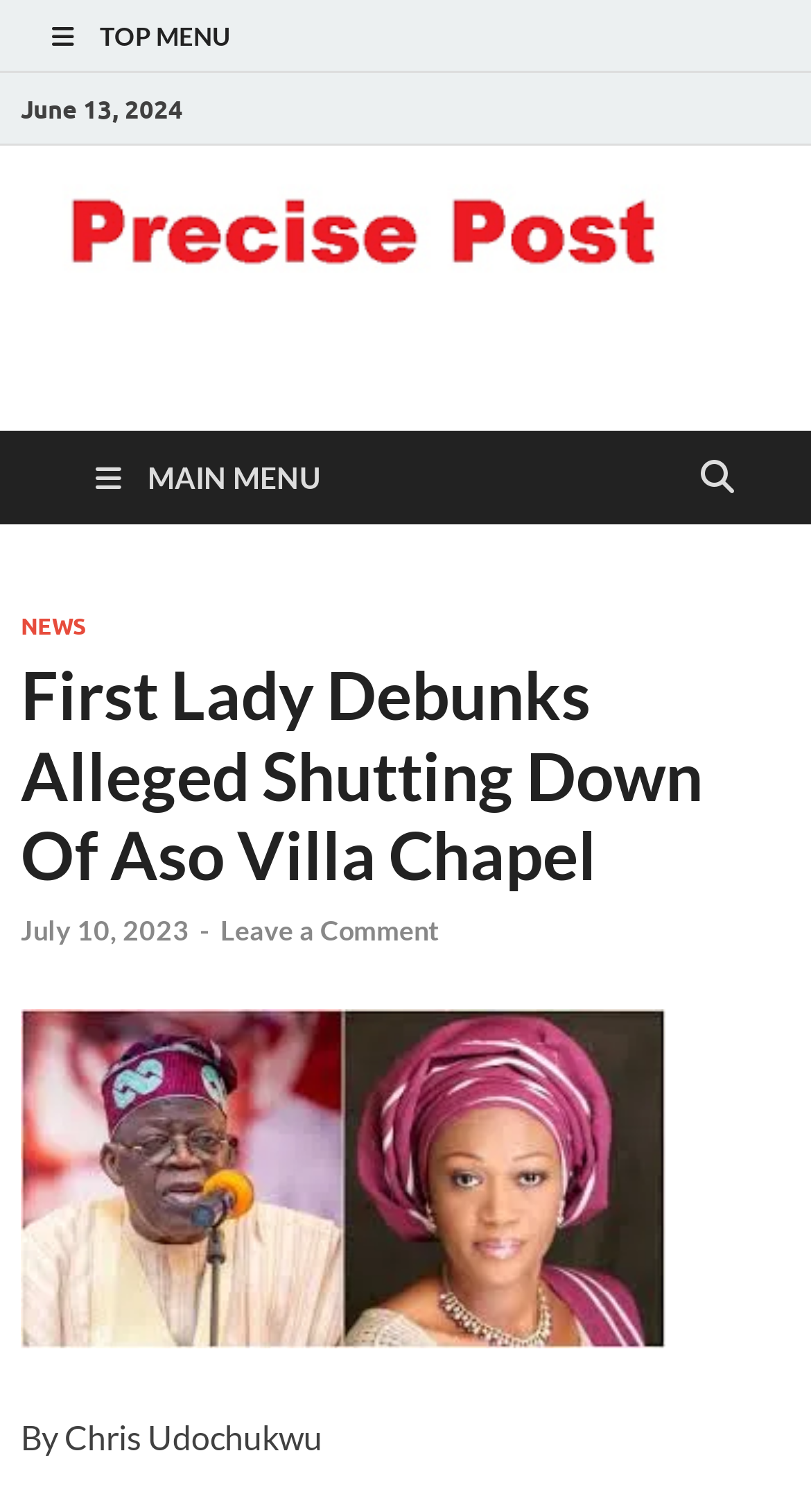Identify the bounding box coordinates of the specific part of the webpage to click to complete this instruction: "Click on the top menu".

[0.038, 0.0, 0.962, 0.048]